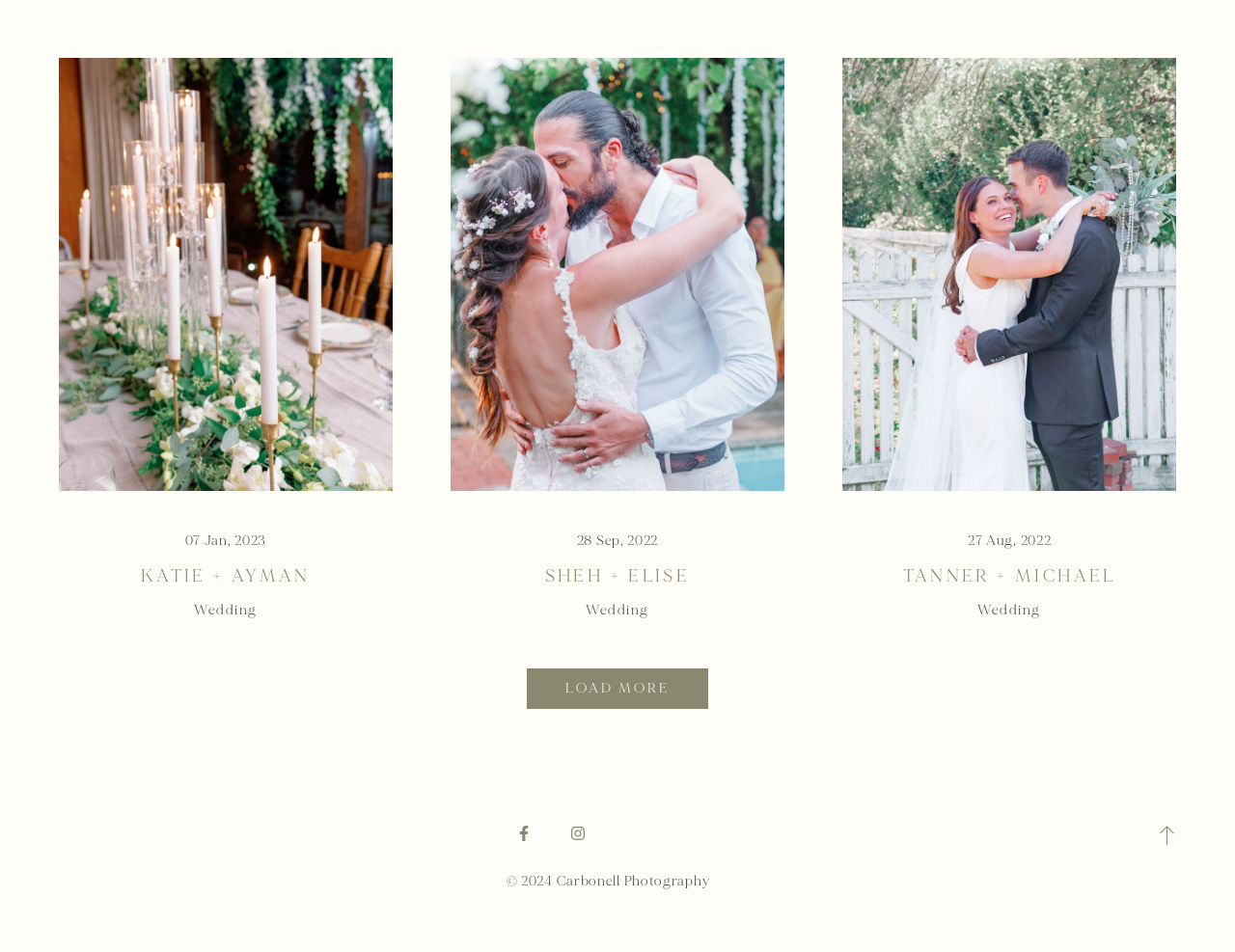Answer the question briefly using a single word or phrase: 
What is the date of Katie and Ayman's wedding?

07 Jan, 2023